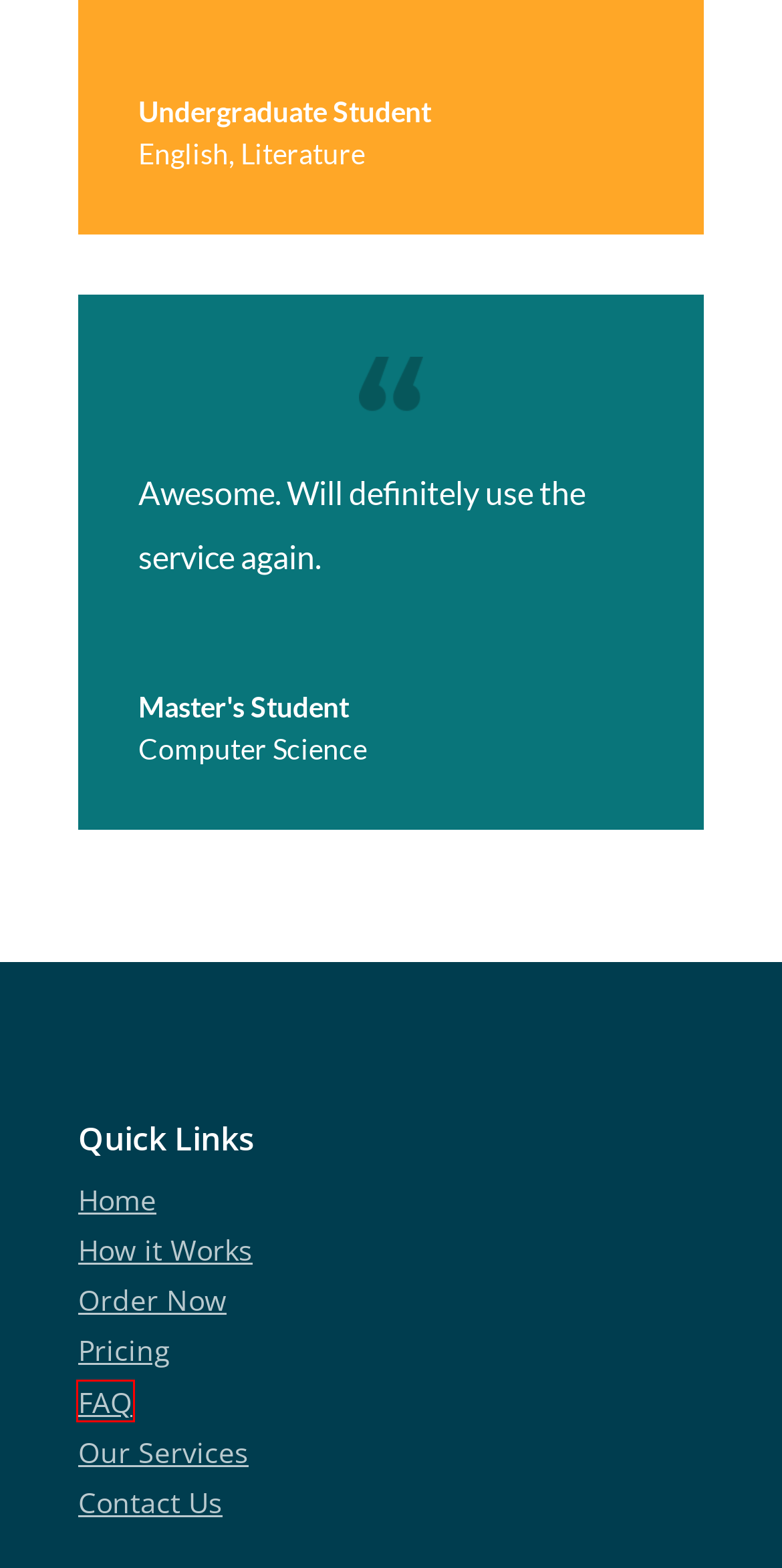Review the screenshot of a webpage containing a red bounding box around an element. Select the description that best matches the new webpage after clicking the highlighted element. The options are:
A. Our Services – The cheapest Essay Writing Service
B. Contact Us – The cheapest Essay Writing Service
C. admin – The cheapest Essay Writing Service
D. The cheapest Essay Writing Service  – 10DollarEssay
E. Assignment – The cheapest Essay Writing Service
F. FAQ – The cheapest Essay Writing Service
G. Pricing and Quality – The cheapest Essay Writing Service
H. How it Works – The cheapest Essay Writing Service

F